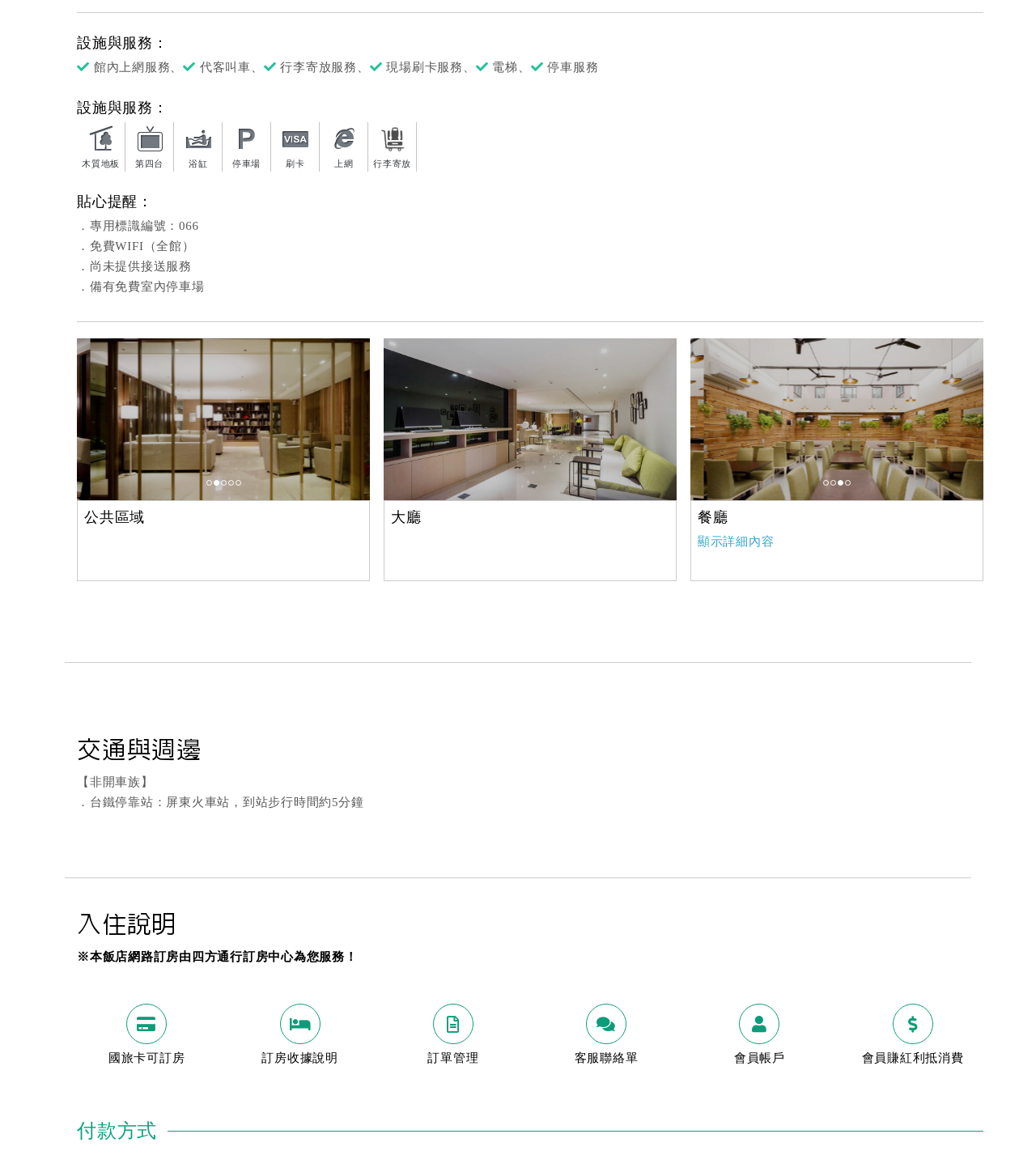What is the purpose of the '公共區域' link?
With the help of the image, please provide a detailed response to the question.

The '公共區域' link is likely used to view information about the public areas of the hotel, such as the lobby or common spaces. This link is located in the toolbar section of the webpage, alongside other links to different areas of the hotel.